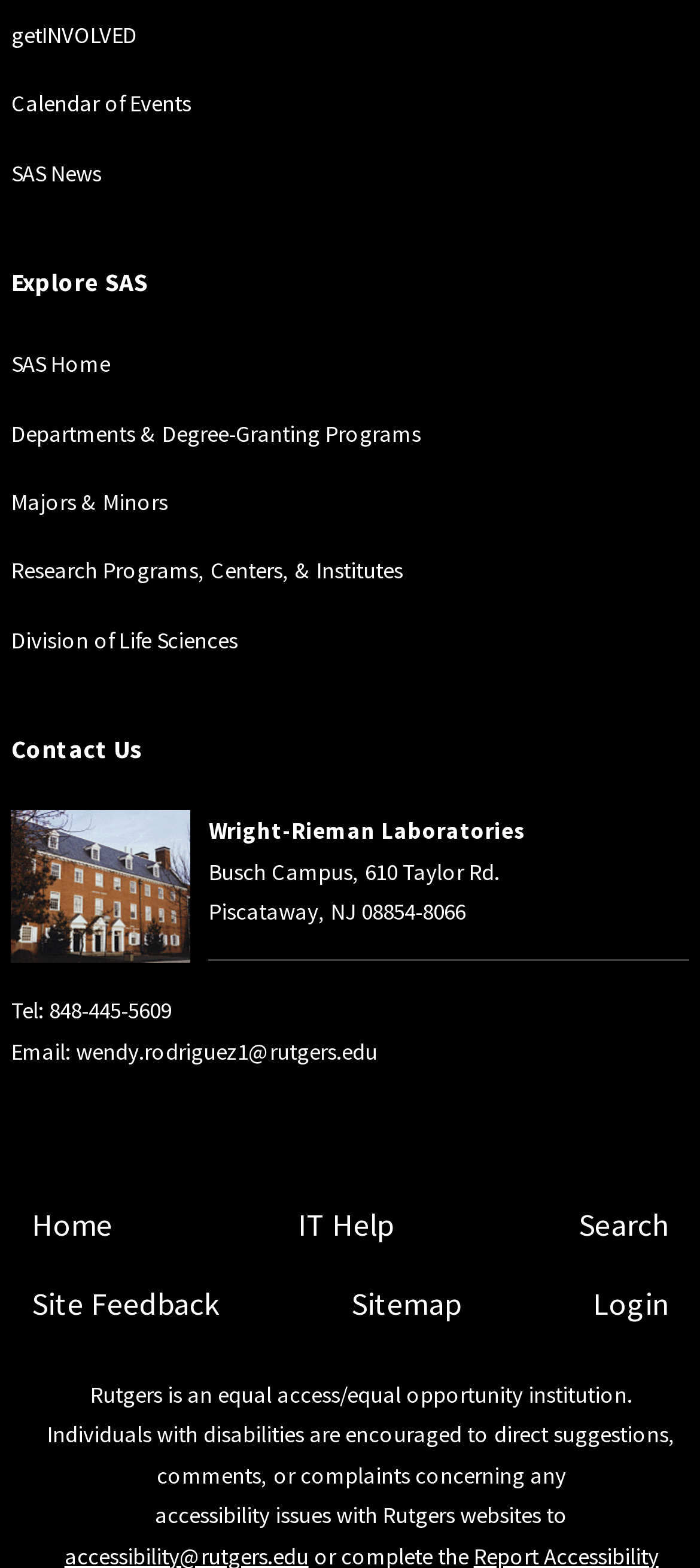Can you pinpoint the bounding box coordinates for the clickable element required for this instruction: "view calendar of events"? The coordinates should be four float numbers between 0 and 1, i.e., [left, top, right, bottom].

[0.016, 0.057, 0.273, 0.075]